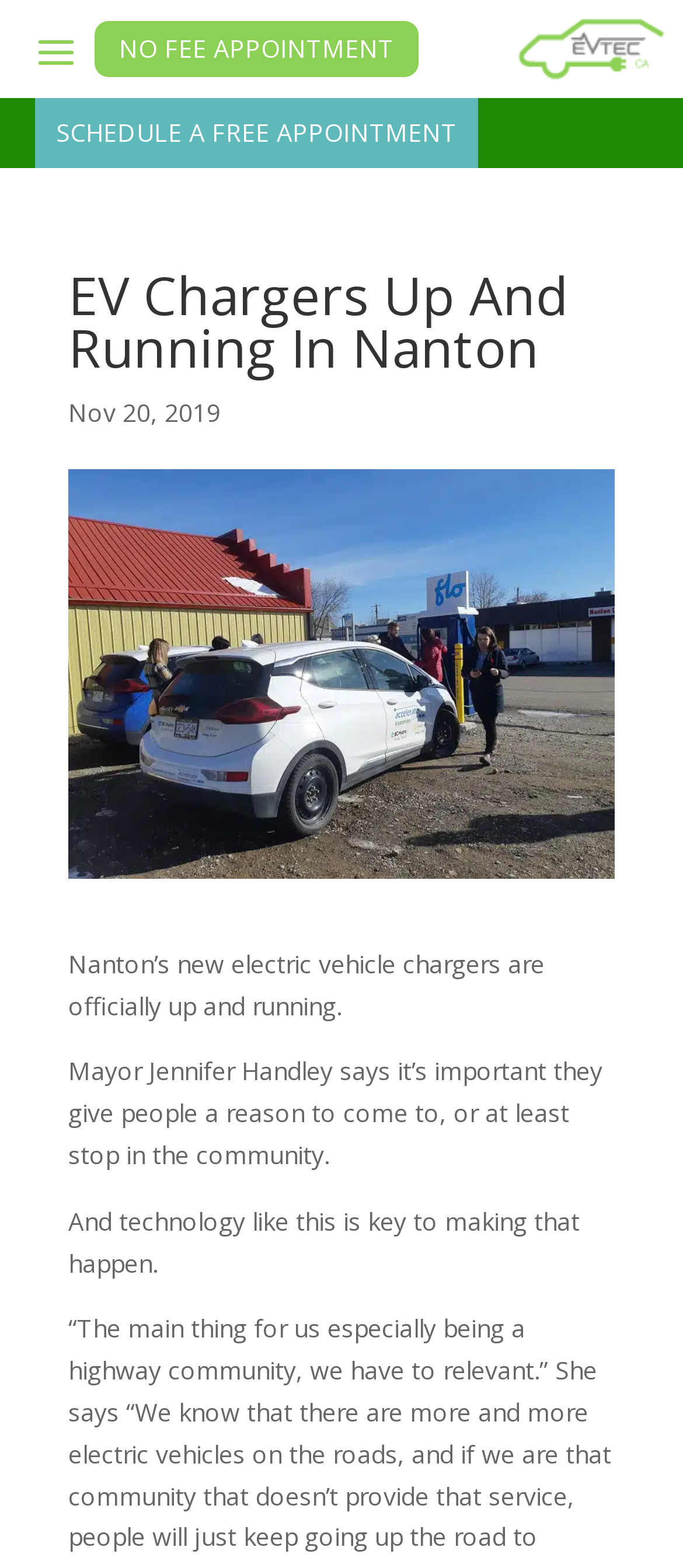Write an extensive caption that covers every aspect of the webpage.

The webpage is about the official launch of electric vehicle chargers in Nanton, featuring a prominent heading "EV Chargers Up And Running In Nanton" at the top center of the page. Below the heading, there is a date "Nov 20, 2019" and three paragraphs of text. The first paragraph announces the launch of the electric vehicle chargers, the second paragraph quotes Mayor Jennifer Handley on the importance of giving people a reason to visit or stop in the community, and the third paragraph highlights the role of technology in making this happen.

At the top left of the page, there are two links: "NO FEE APPOINTMENT" and "SCHEDULE A FREE APPOINTMENT". The latter is positioned slightly below the former. On the top right, there is an image accompanied by an empty link. The image is positioned slightly above the empty link.